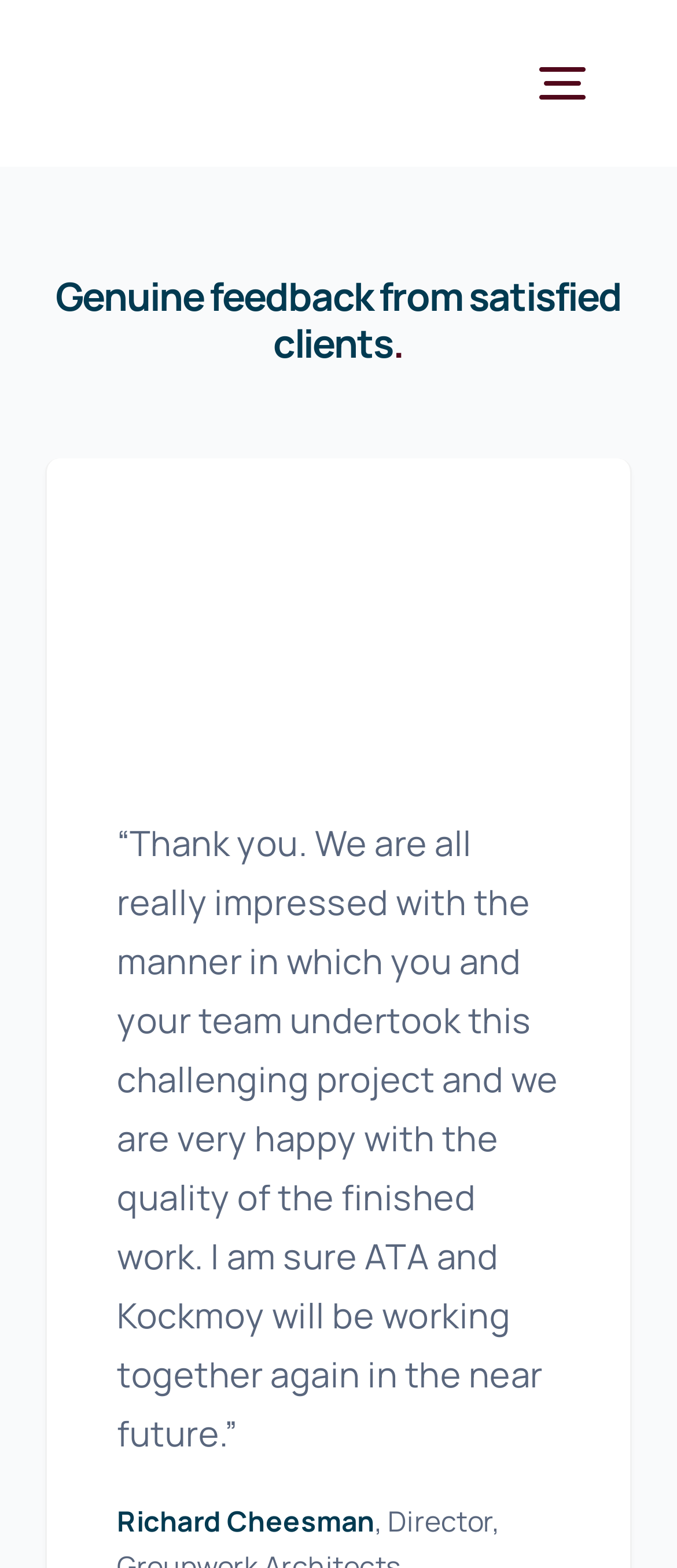Provide an in-depth description of the elements and layout of the webpage.

The webpage is titled "References - Knockmoy Consultancy" and features a prominent logo of Avada Accountant at the top left corner. To the right of the logo, there is a mobile menu navigation button labeled "Toggle Navigation" which, when expanded, controls the menu.

Below the navigation button, a heading reads "Genuine feedback from satisfied clients." This is followed by a large image that takes up most of the width of the page. 

Underneath the image, there is a testimonial quote from a satisfied client, Richard Cheesman, which praises the quality of work and expresses enthusiasm for future collaborations. The quote is attributed to Richard Cheesman, whose name is written below the quote.